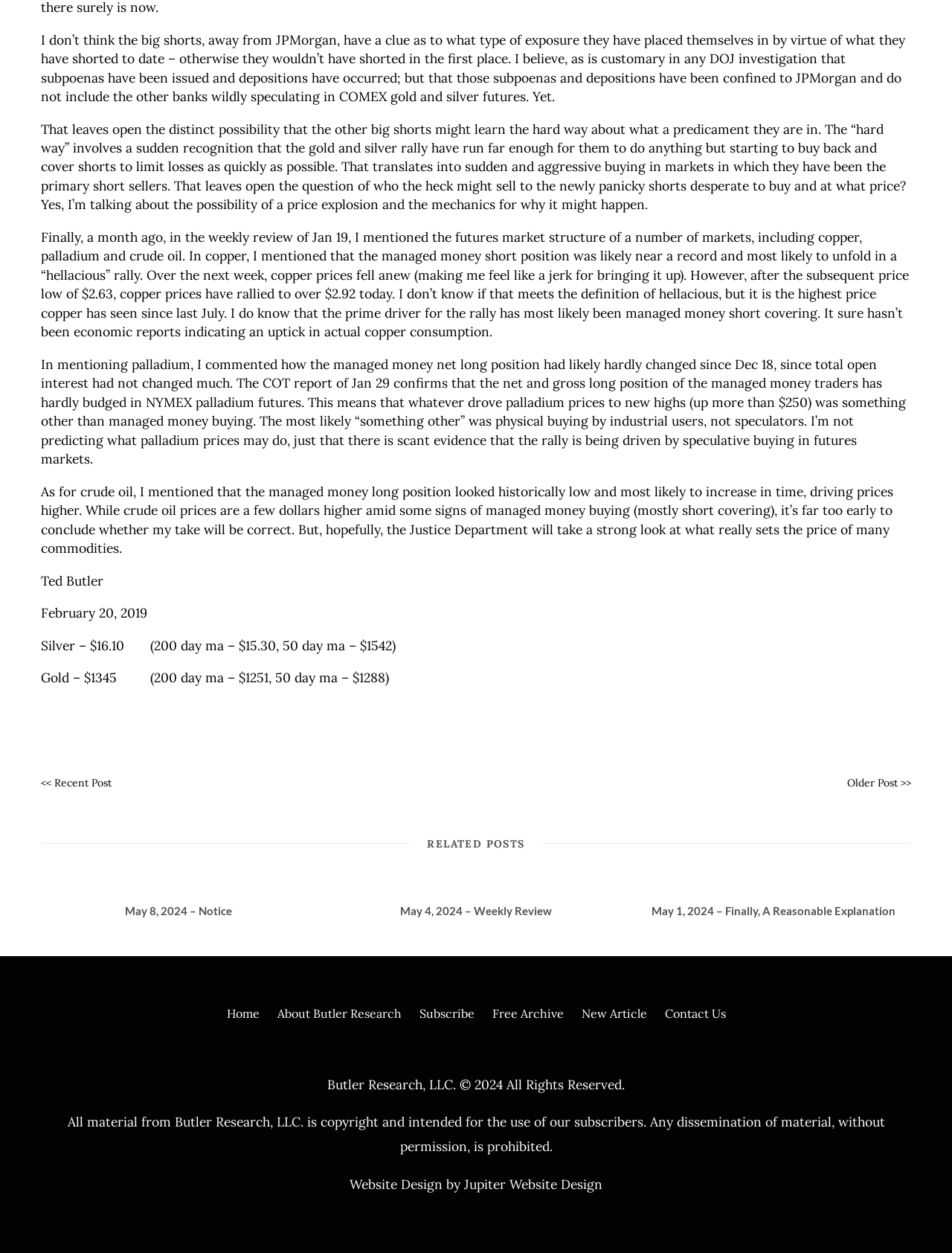Could you locate the bounding box coordinates for the section that should be clicked to accomplish this task: "contact us".

[0.698, 0.803, 0.762, 0.815]